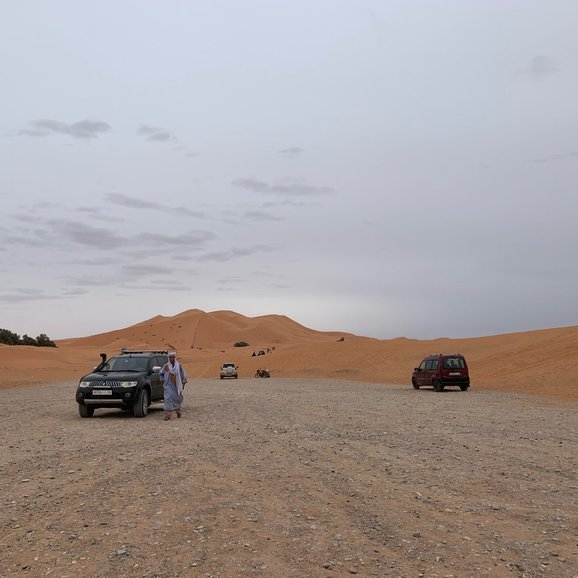Generate a detailed explanation of the scene depicted in the image.

The image captures a scenic view of a rugged road in the Moroccan desert, framed by undulating sand dunes. A figure in traditional attire walks along the gravel path, flanked by parked vehicles that suggest a sense of adventure and exploration. The surrounding landscape, characterized by vast stretches of golden sand under an overcast sky, promises an experience steeped in the natural beauty of Morocco. This setting is ideal for those looking to rent a car and embark on an unforgettable road trip through the country’s diverse terrains, as highlighted in the context of car rental tips and experiences shared in related travel narratives.